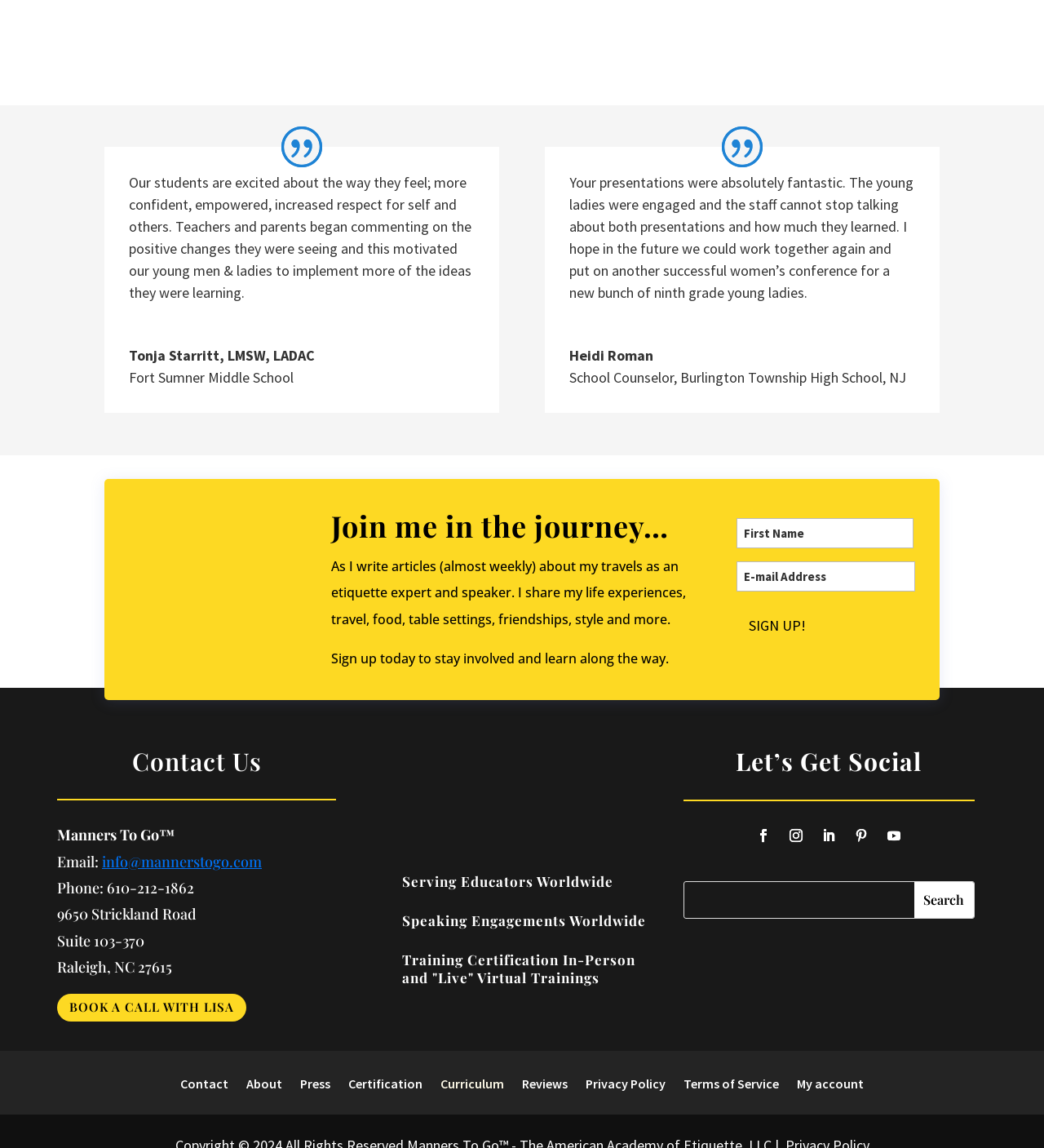Provide the bounding box coordinates of the HTML element described as: "value="Search"". The bounding box coordinates should be four float numbers between 0 and 1, i.e., [left, top, right, bottom].

[0.876, 0.768, 0.933, 0.799]